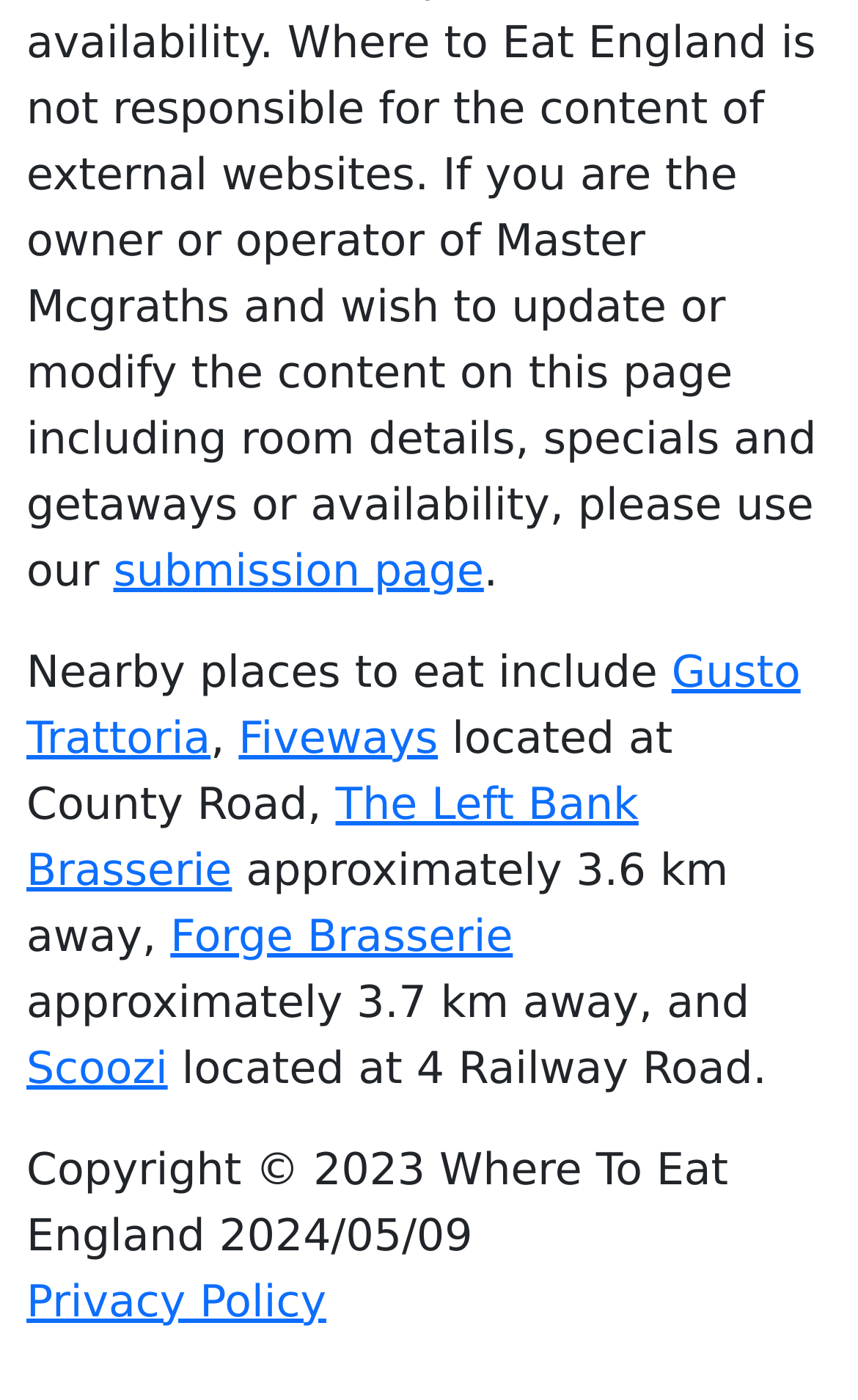Analyze the image and answer the question with as much detail as possible: 
What is the copyright year of the website?

I found the text 'Copyright © 2023' at the bottom of the page, which suggests that this is the copyright year of the website.